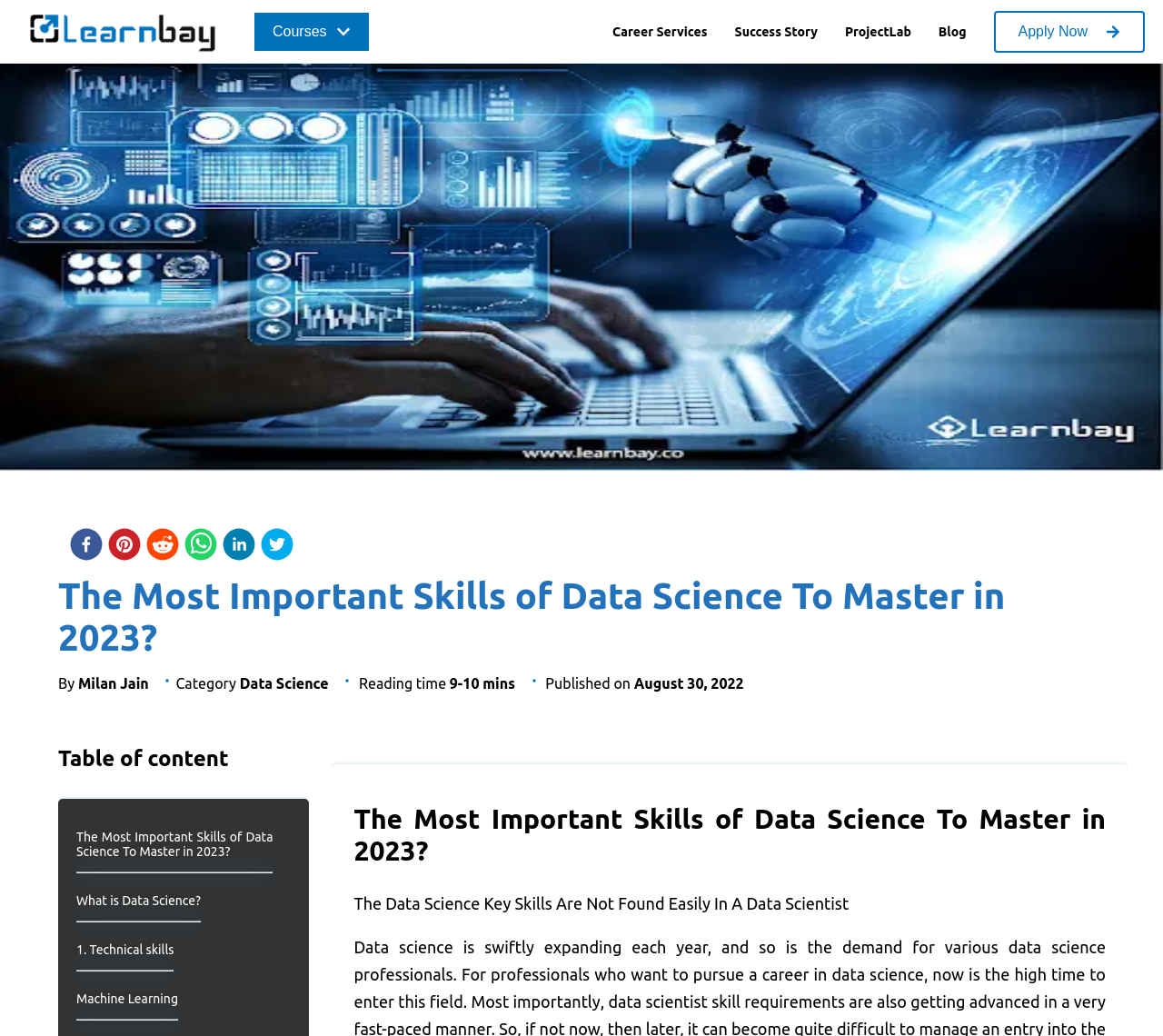Pinpoint the bounding box coordinates for the area that should be clicked to perform the following instruction: "Click the 'Apply Now' button".

[0.854, 0.01, 0.984, 0.05]